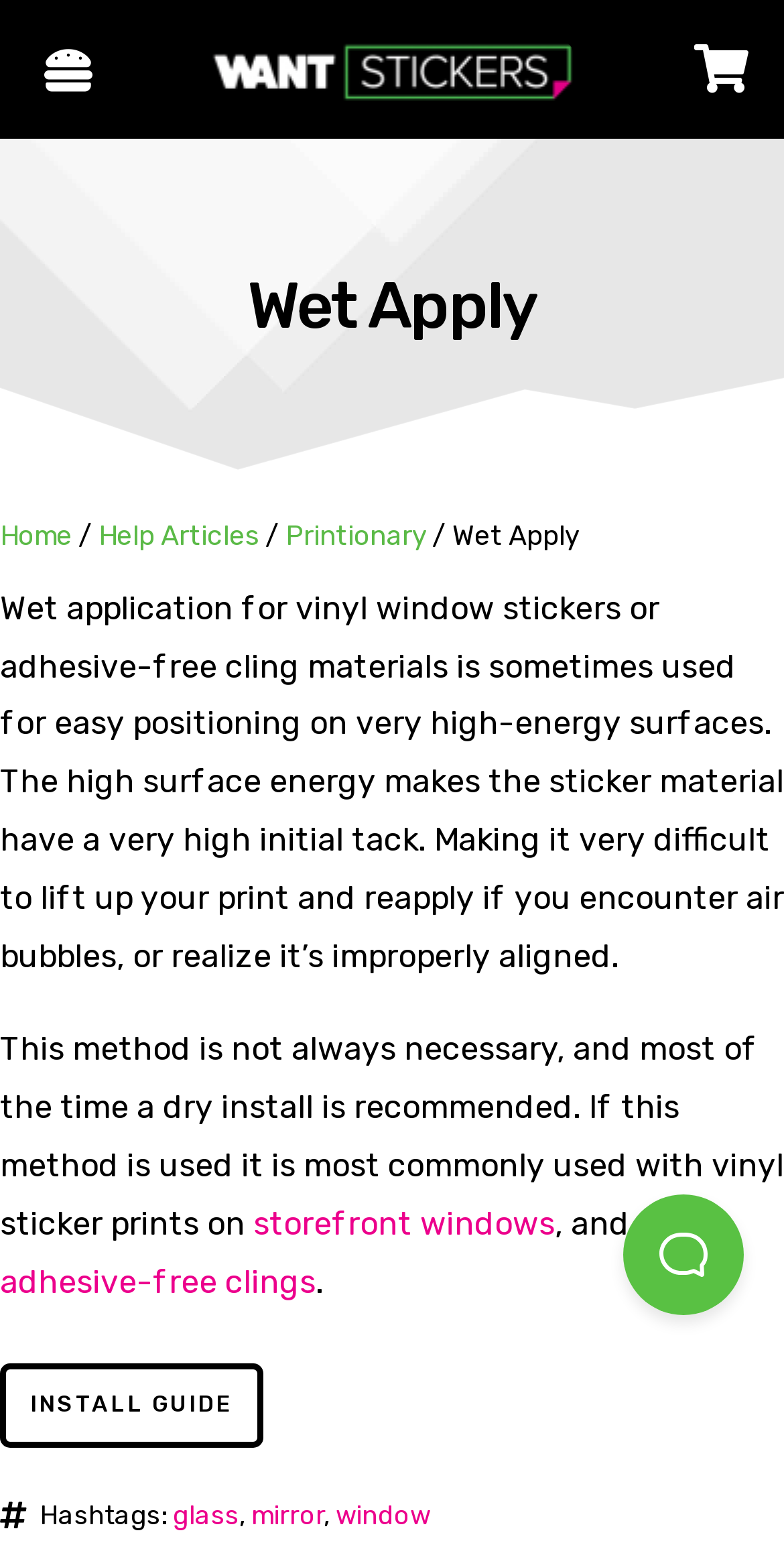Locate the bounding box coordinates of the region to be clicked to comply with the following instruction: "Read the INSTALL GUIDE". The coordinates must be four float numbers between 0 and 1, in the form [left, top, right, bottom].

[0.0, 0.882, 0.335, 0.935]